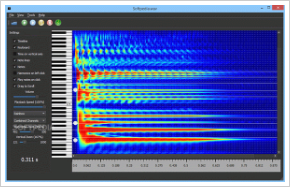What is visible on the left side of the interface?
Using the information from the image, give a concise answer in one word or a short phrase.

Piano keys